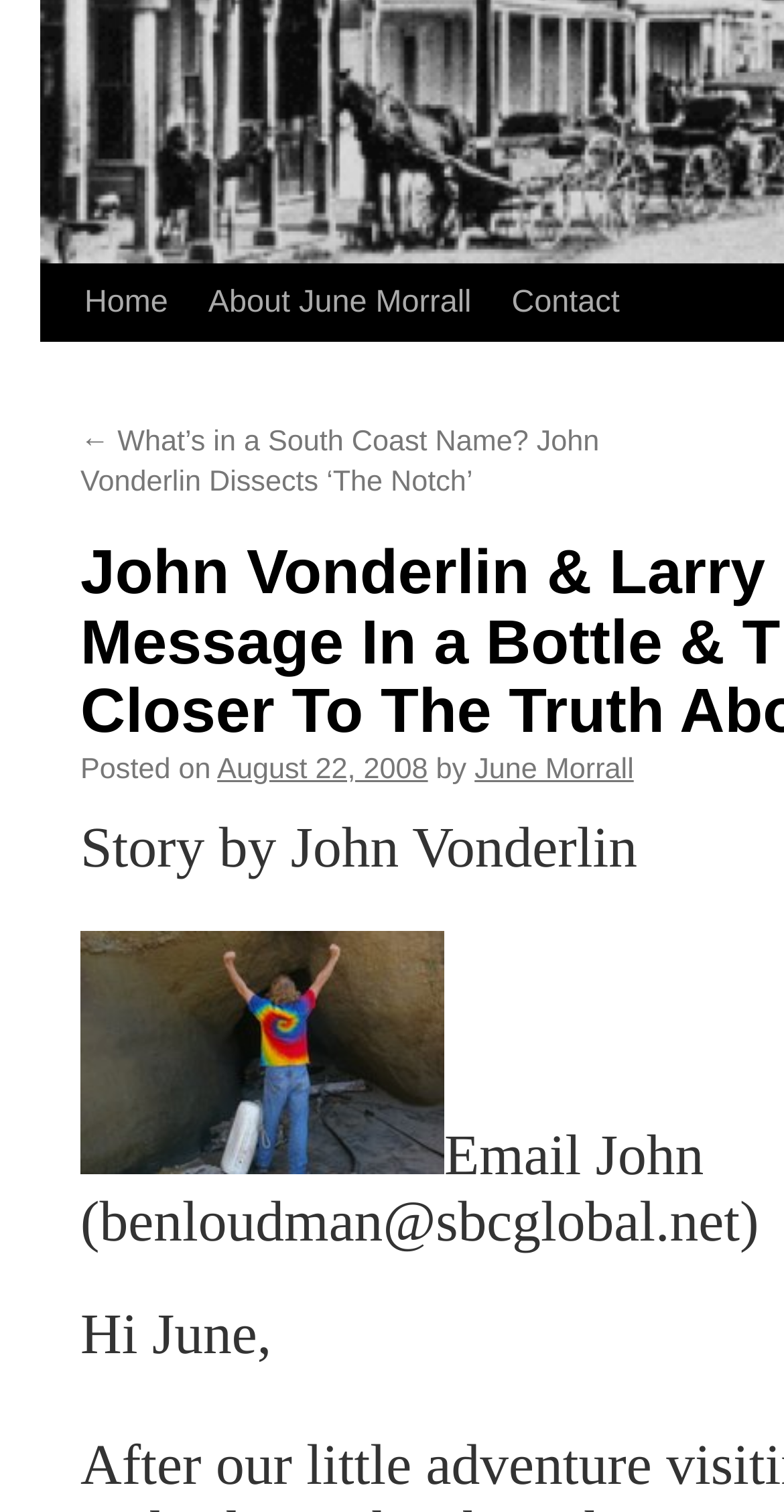Identify the bounding box coordinates for the UI element described as: "Home".

[0.082, 0.176, 0.222, 0.277]